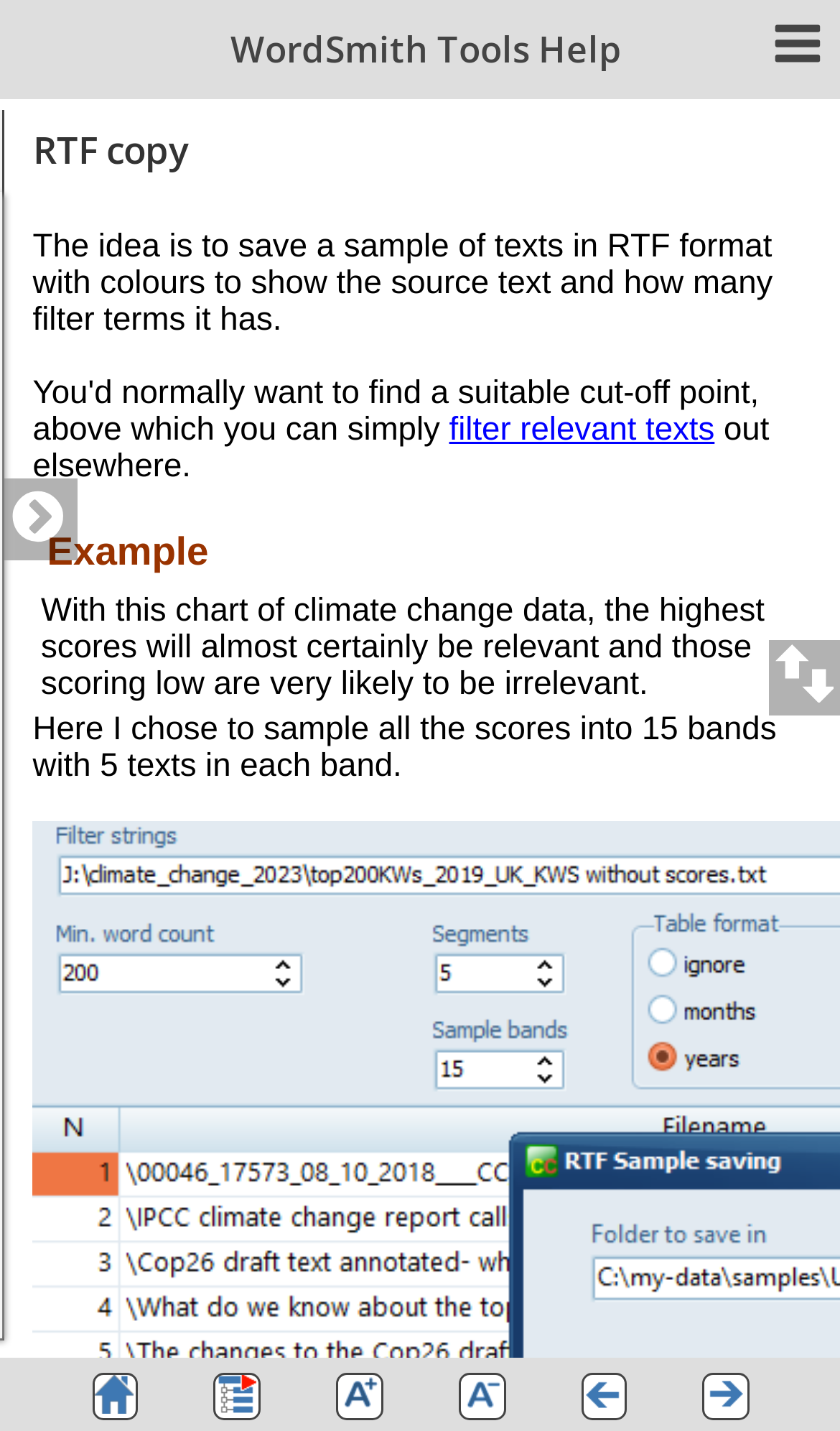Given the element description filter relevant texts, identify the bounding box coordinates for the UI element on the webpage screenshot. The format should be (top-left x, top-left y, bottom-right x, bottom-right y), with values between 0 and 1.

[0.535, 0.287, 0.851, 0.313]